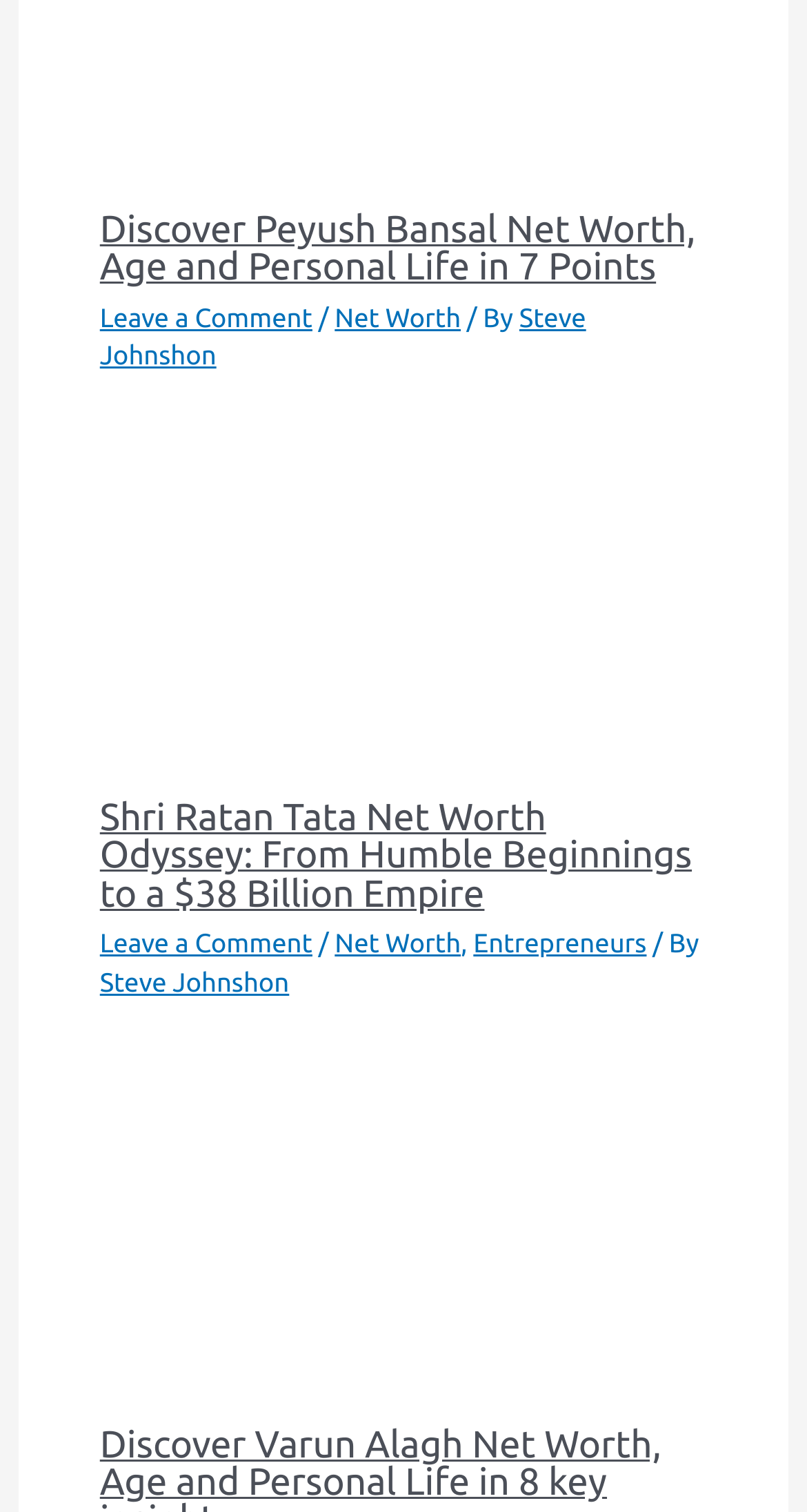Find the bounding box coordinates of the clickable element required to execute the following instruction: "Click on Peyush Bansal Net Worth". Provide the coordinates as four float numbers between 0 and 1, i.e., [left, top, right, bottom].

[0.124, 0.003, 0.876, 0.028]